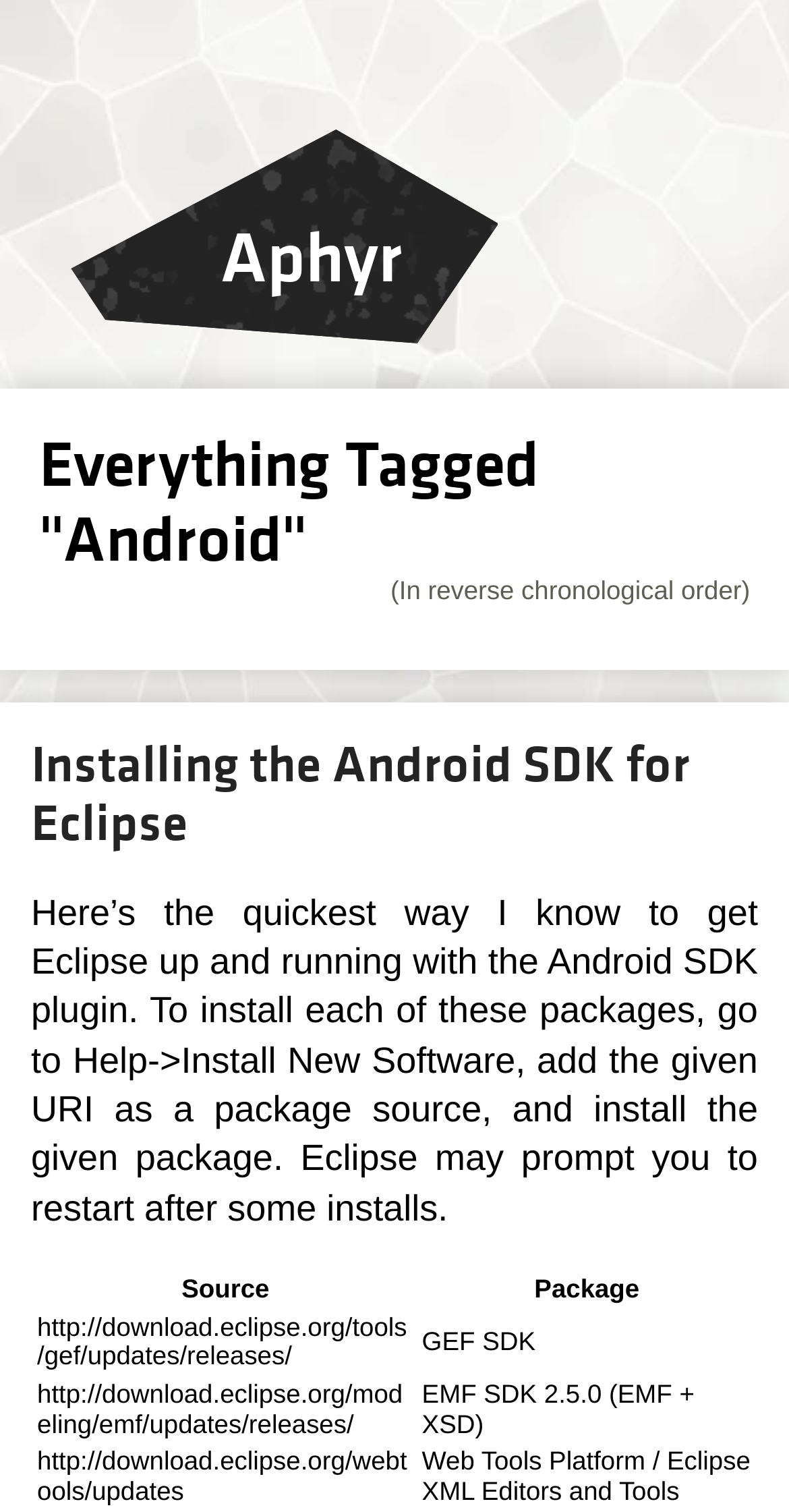Provide an in-depth caption for the webpage.

The webpage is about Android, with a focus on installing the Android SDK for Eclipse. At the top, there is a link to "Aphyr" on the left side, and a heading that reads "Everything Tagged 'Android'" spanning almost the entire width of the page. Below this heading, there is a brief description in smaller text, "(In reverse chronological order)".

The main content of the page is a tutorial on installing the Android SDK for Eclipse, with a heading that reads "Installing the Android SDK for Eclipse". This heading is followed by a link with the same text, and then a block of text that provides step-by-step instructions on how to install the necessary packages.

Below the instructions, there is a table with two columns, "Source" and "Package", that lists the required packages and their corresponding sources. The table has four rows, each with a source URL and a package name. The table takes up most of the width of the page and is positioned near the bottom.